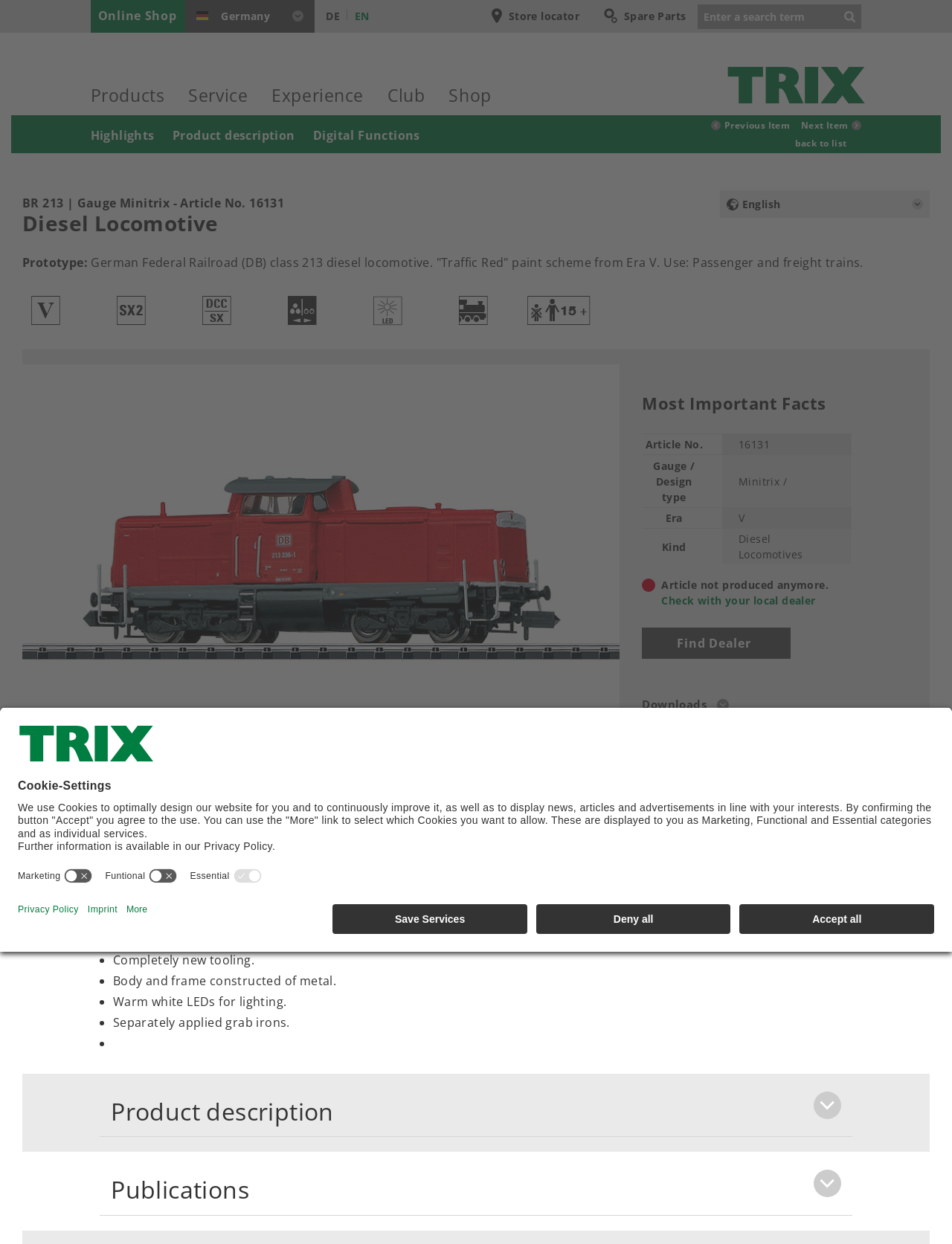What is the era of the diesel locomotive?
From the image, provide a succinct answer in one word or a short phrase.

V